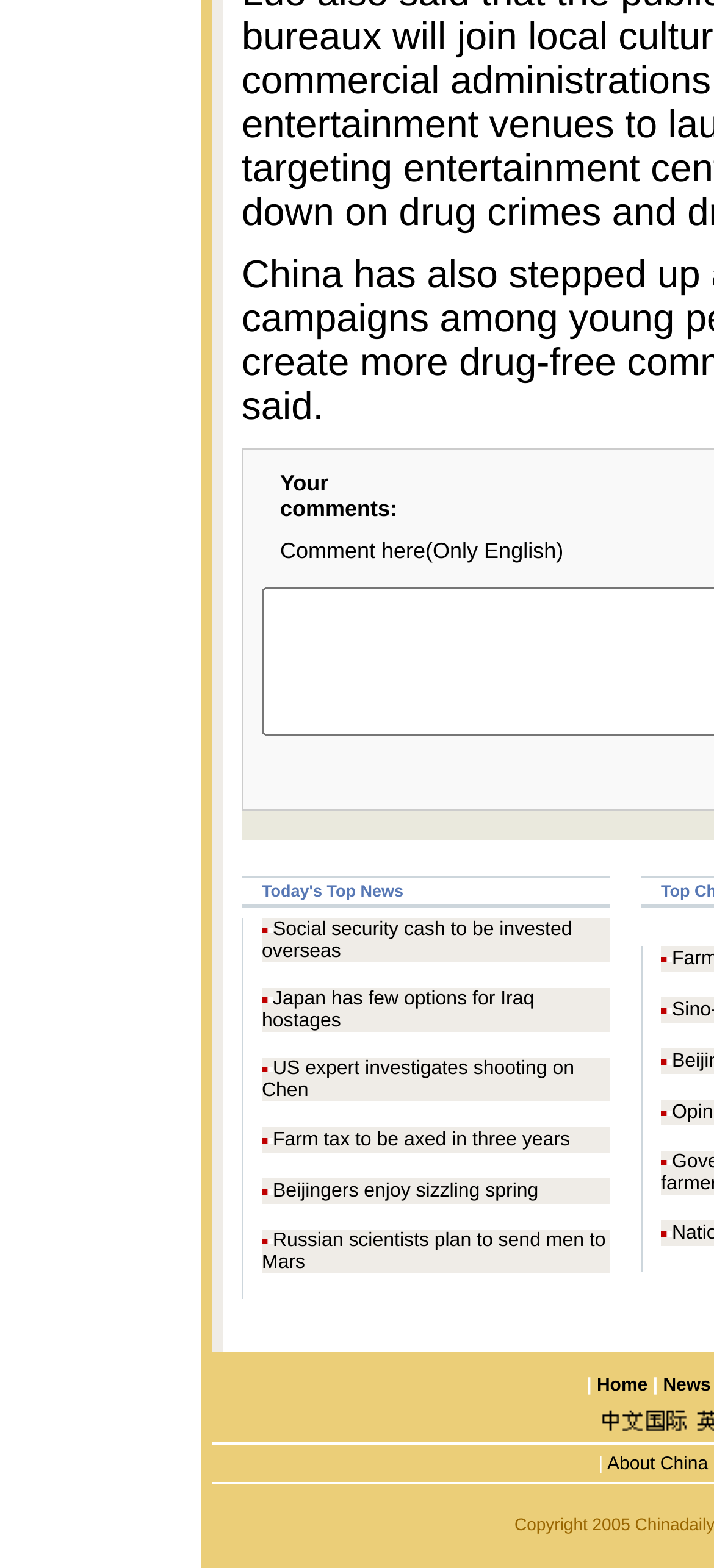Please specify the bounding box coordinates for the clickable region that will help you carry out the instruction: "Click on 'Social security cash to be invested overseas'".

[0.367, 0.586, 0.801, 0.614]